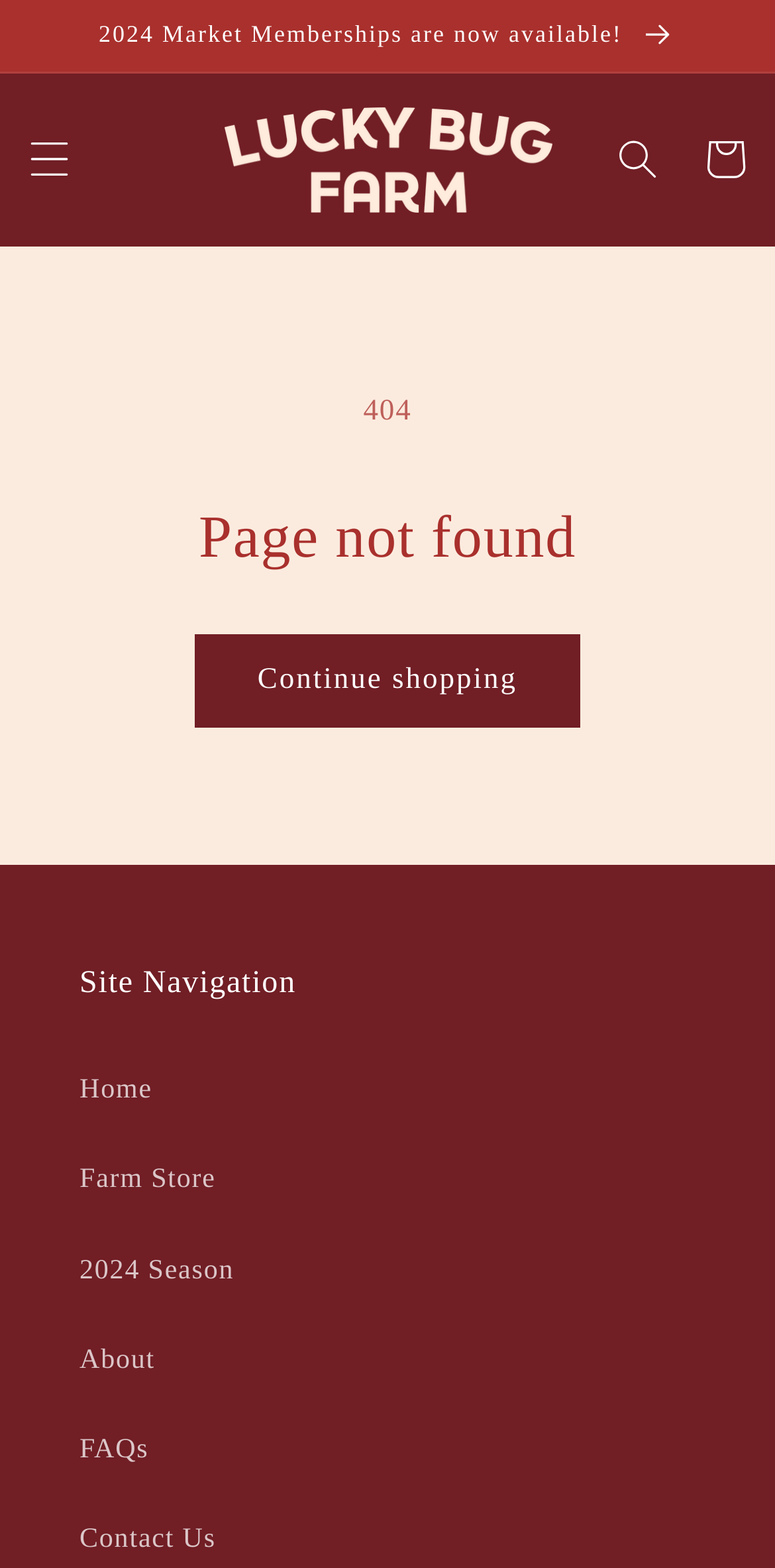Pinpoint the bounding box coordinates of the element that must be clicked to accomplish the following instruction: "View the 'Farm Store'". The coordinates should be in the format of four float numbers between 0 and 1, i.e., [left, top, right, bottom].

[0.103, 0.724, 0.897, 0.782]